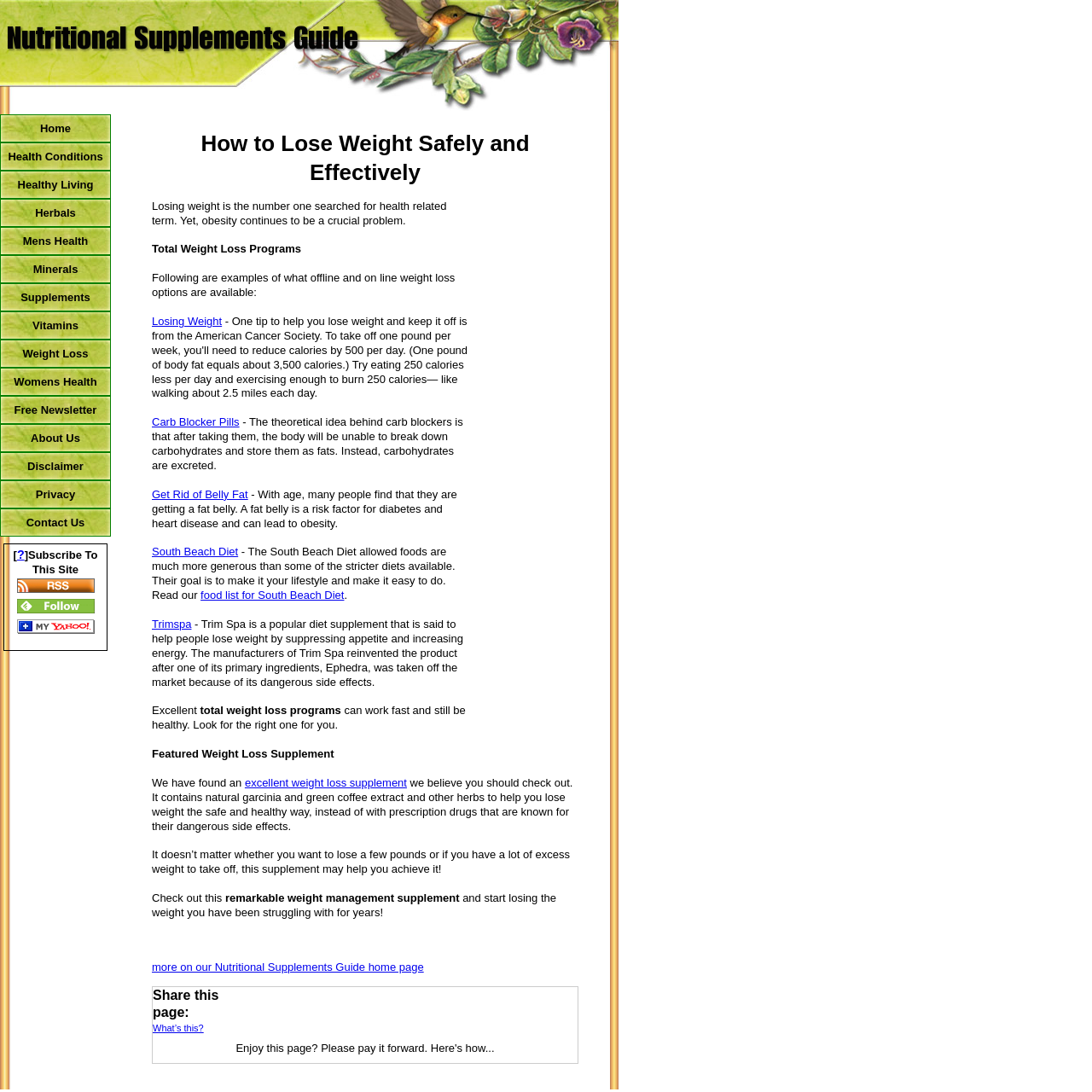Find the bounding box of the web element that fits this description: "Get Rid of Belly Fat".

[0.139, 0.447, 0.227, 0.458]